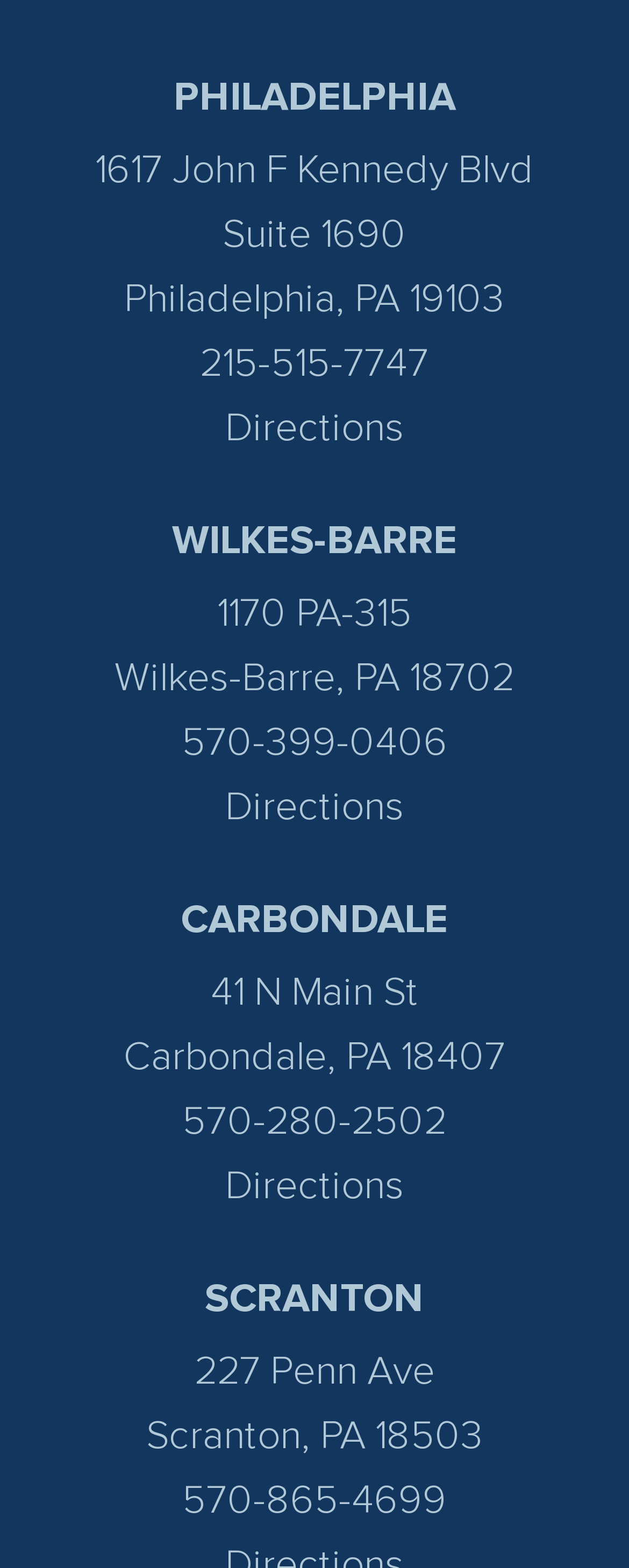What is the common theme among the links with images?
Please answer the question with as much detail as possible using the screenshot.

By examining the links with images, I found that they all appear to be awards or certifications, such as PA Bar Association, top 100, Super Lawyers, Best law firms, best lawyers, and top 1% of trial lawyers. These links are likely highlighting the achievements and credentials of the law firm or its lawyers.